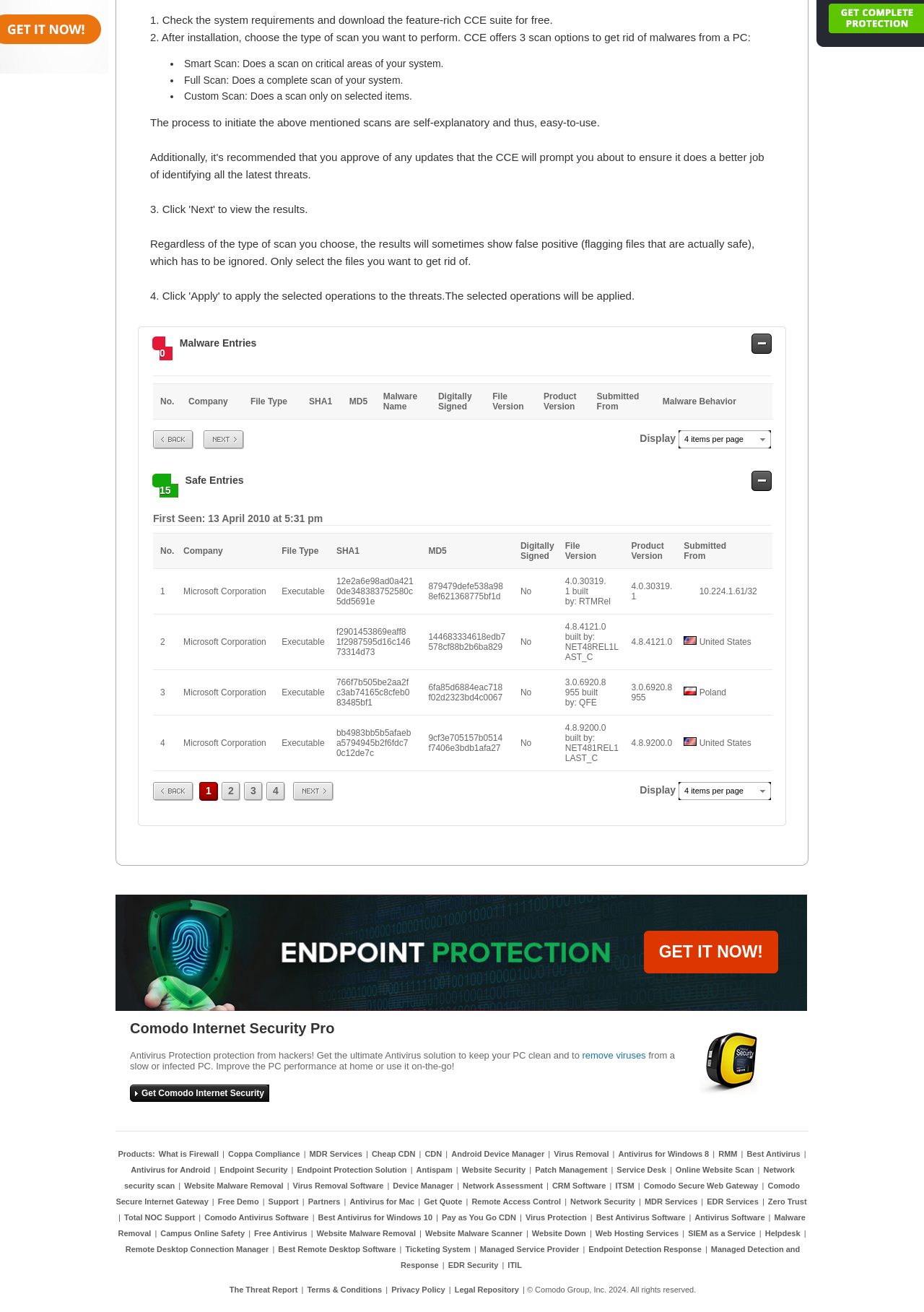Please find the bounding box for the following UI element description. Provide the coordinates in (top-left x, top-left y, bottom-right x, bottom-right y) format, with values between 0 and 1: Next

[0.22, 0.328, 0.264, 0.342]